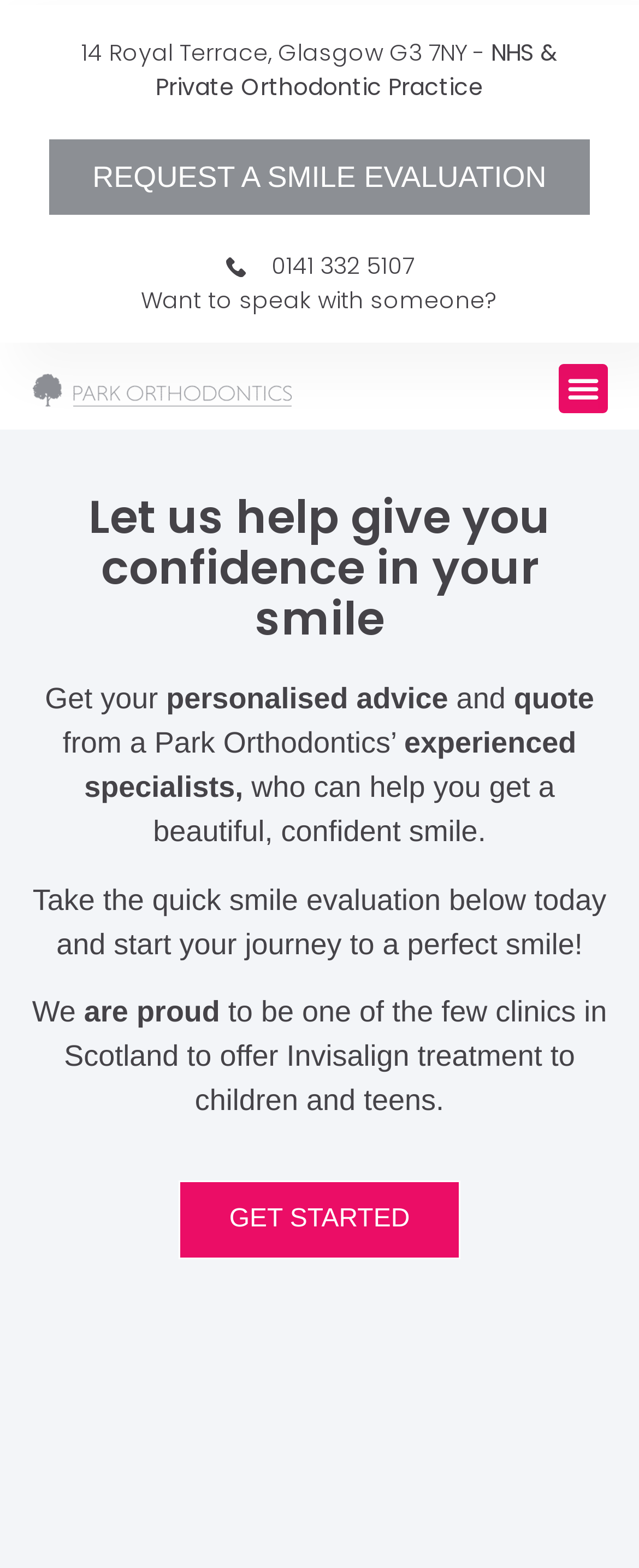Please respond to the question using a single word or phrase:
What can I do to start my smile journey?

Get started